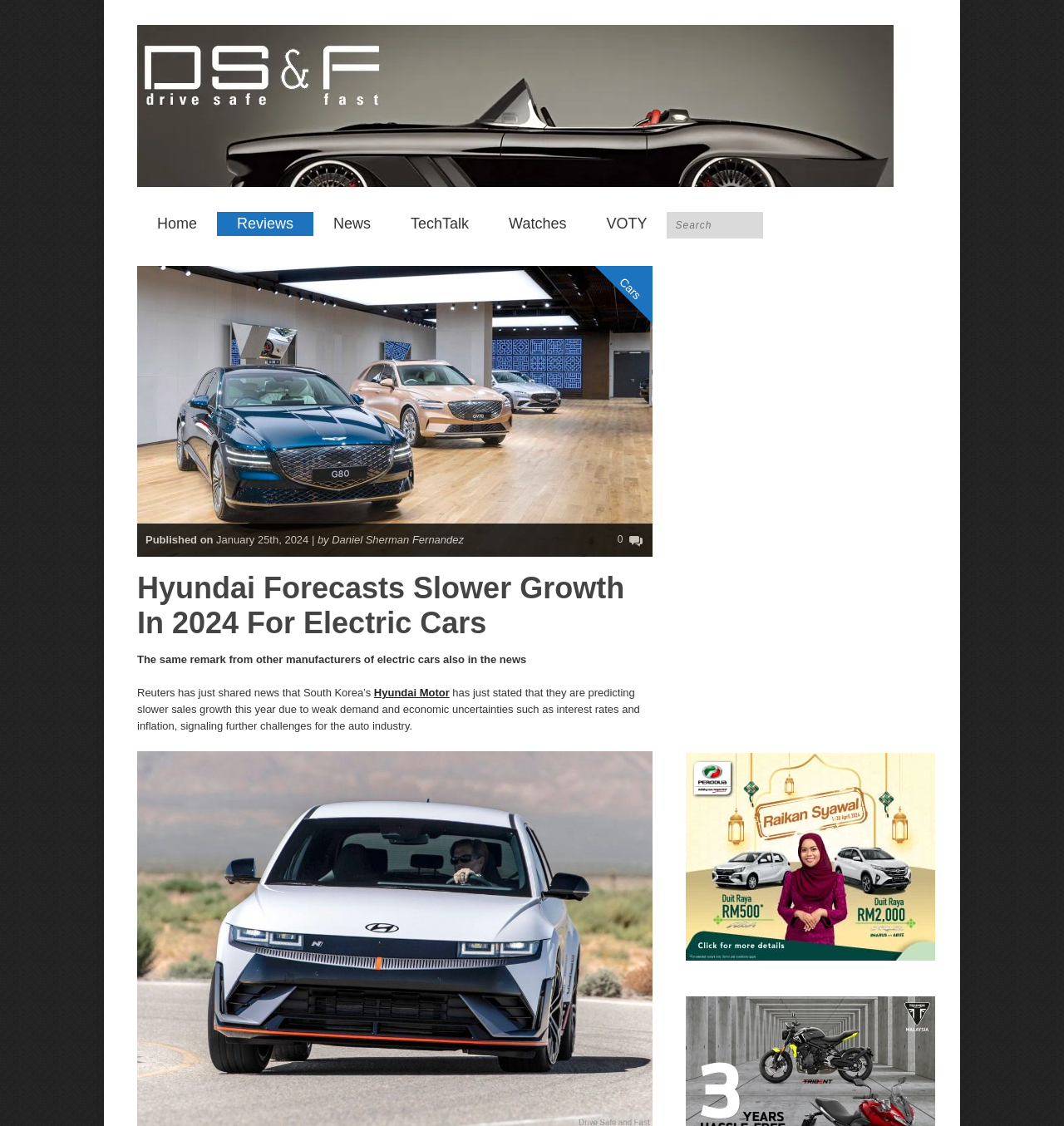Answer the question with a brief word or phrase:
What is the logo of the website?

DSF.my